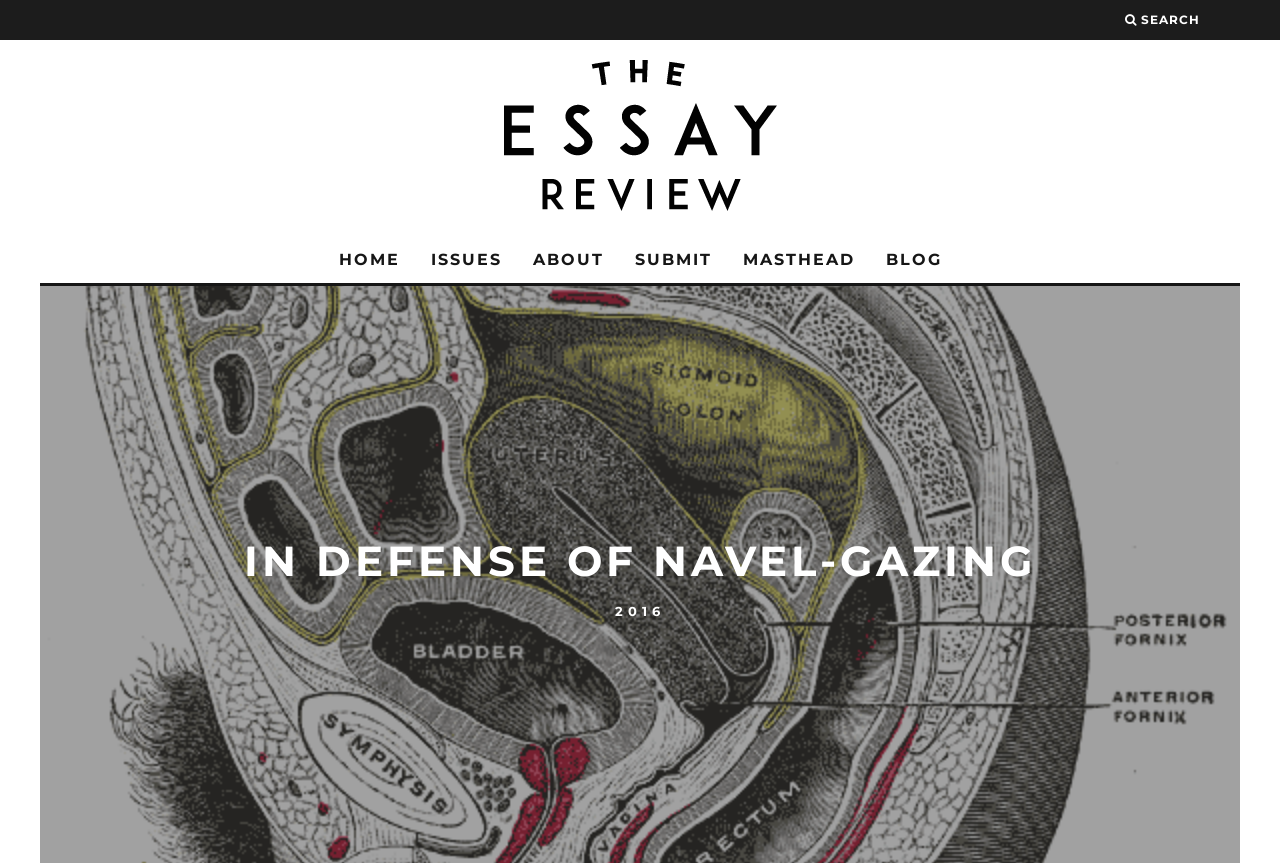Determine the bounding box coordinates of the UI element that matches the following description: "Blog". The coordinates should be four float numbers between 0 and 1 in the format [left, top, right, bottom].

[0.682, 0.276, 0.745, 0.328]